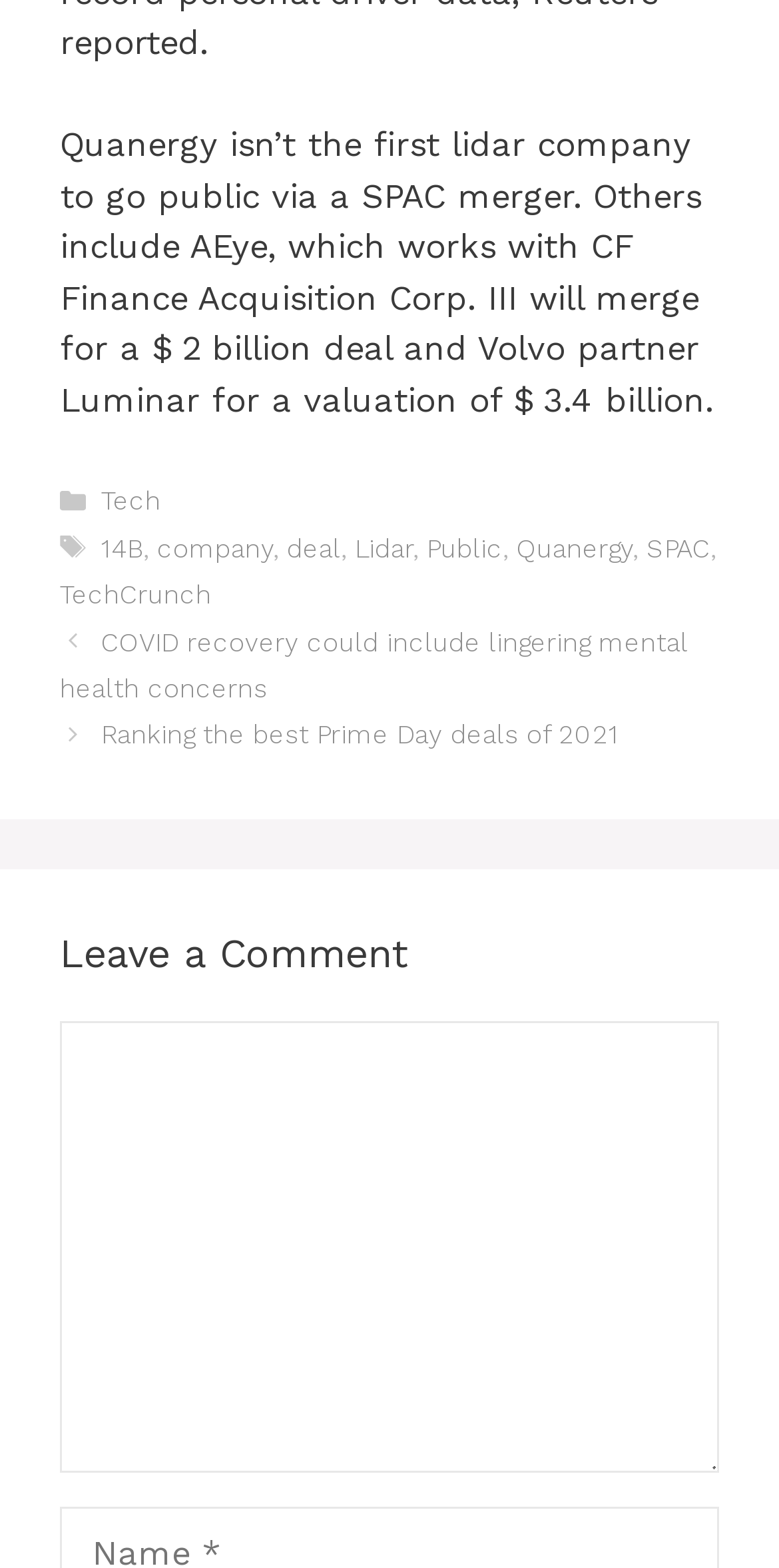Provide a single word or phrase to answer the given question: 
How many images are there in the footer section?

2